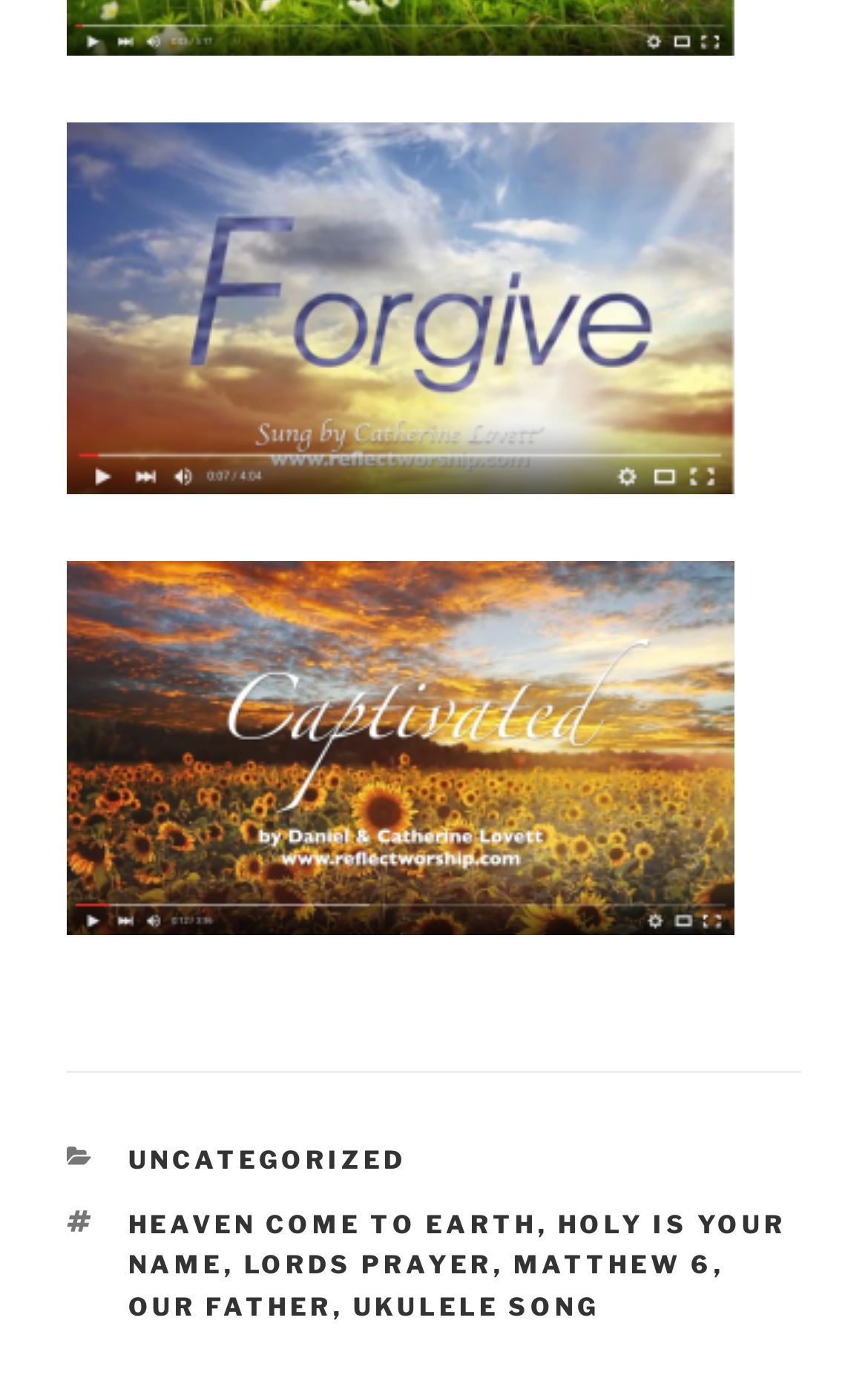Please find the bounding box coordinates of the element's region to be clicked to carry out this instruction: "View the 'Forgive, new Reflect Worship Song' image".

[0.077, 0.089, 0.846, 0.359]